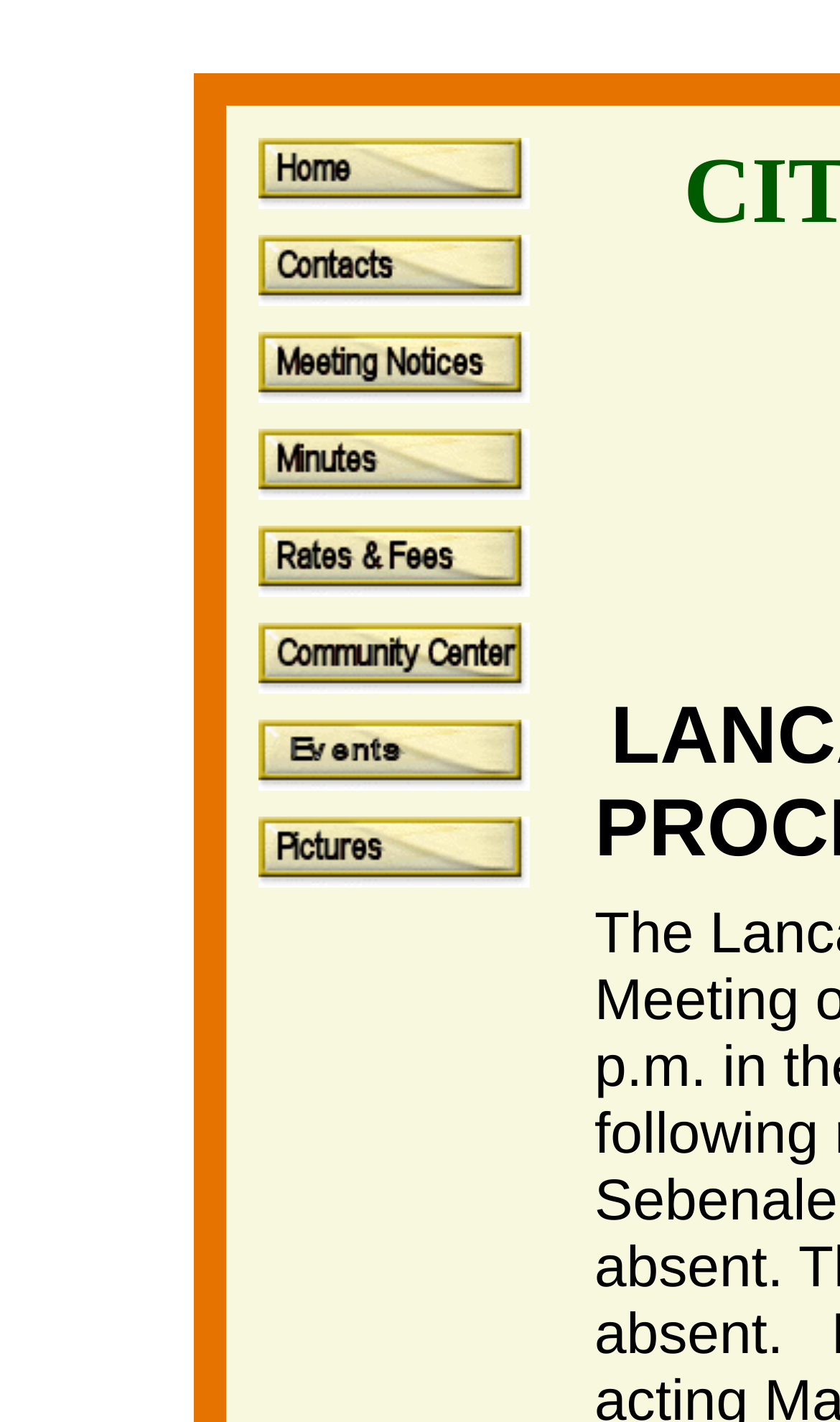Give a detailed explanation of the elements present on the webpage.

The webpage is the City of Lancaster's home page, which provides various links and resources to its citizens. At the top-left corner, there is a non-descriptive text element. 

On the left side of the page, there is a vertical navigation menu consisting of 8 links, each accompanied by an icon. The links are arranged from top to bottom in the following order: Home, Contacts, Meeting Notices, Minutes, Rates & Fees, Community Center, Events, and Pictures. 

Below the navigation menu, there is another non-descriptive text element. The rest of the page's content is not immediately apparent from the provided accessibility tree, but the links and icons on the left side suggest that the page may provide access to meeting notices, minutes, and other city-related information.